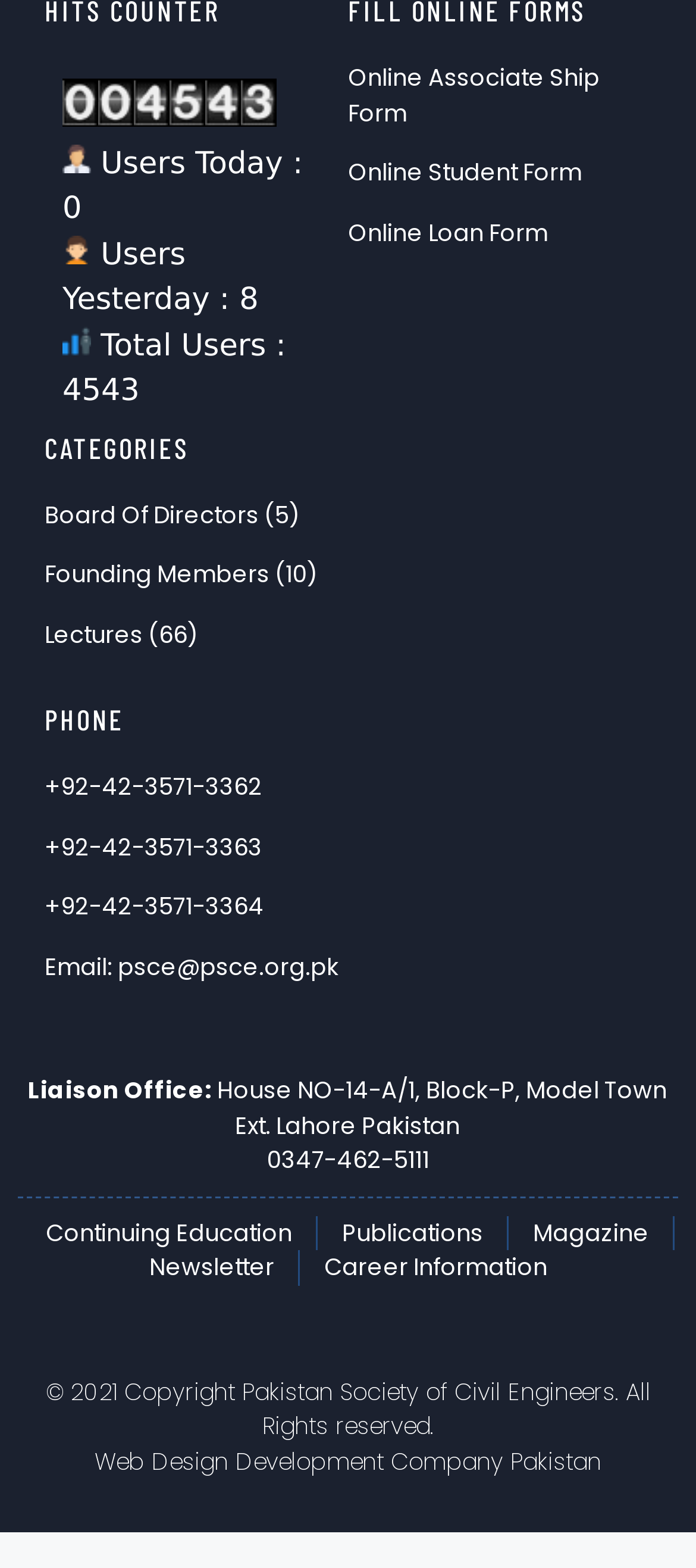Identify the bounding box coordinates for the UI element described as: "Online Loan Form".

[0.5, 0.137, 0.936, 0.16]